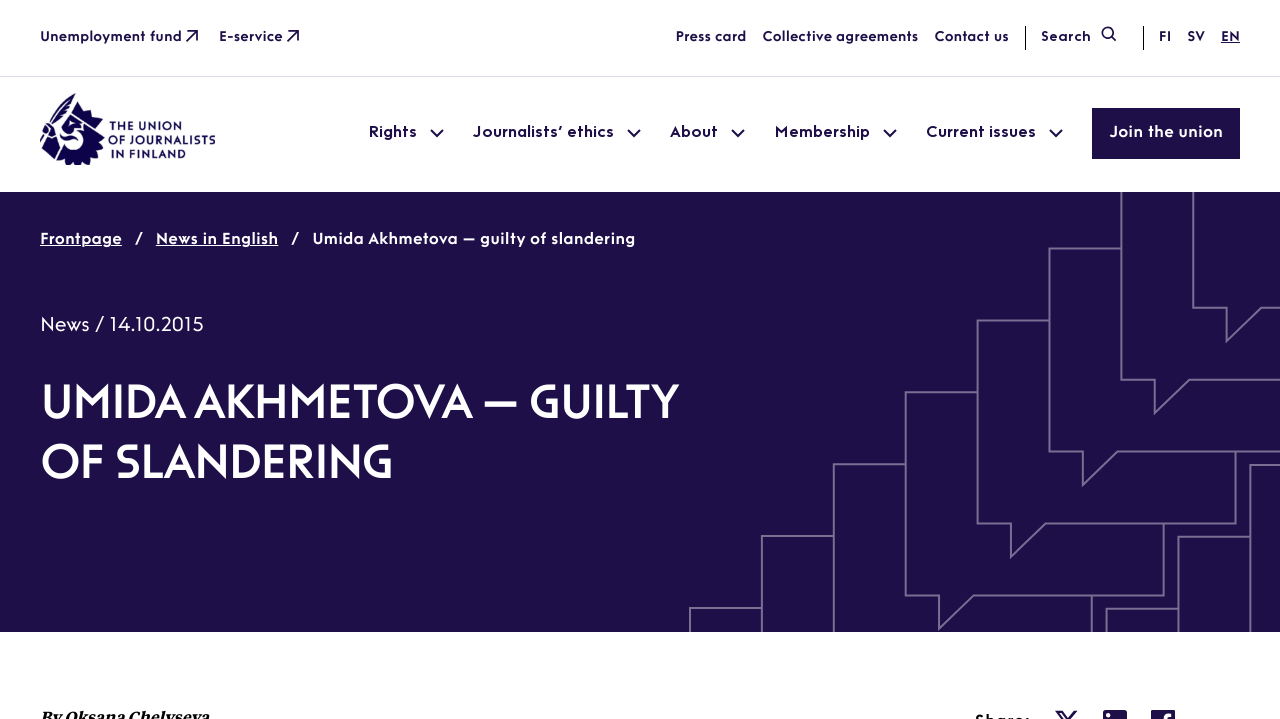Select the bounding box coordinates of the element I need to click to carry out the following instruction: "Click 'Join the union'".

[0.854, 0.15, 0.969, 0.221]